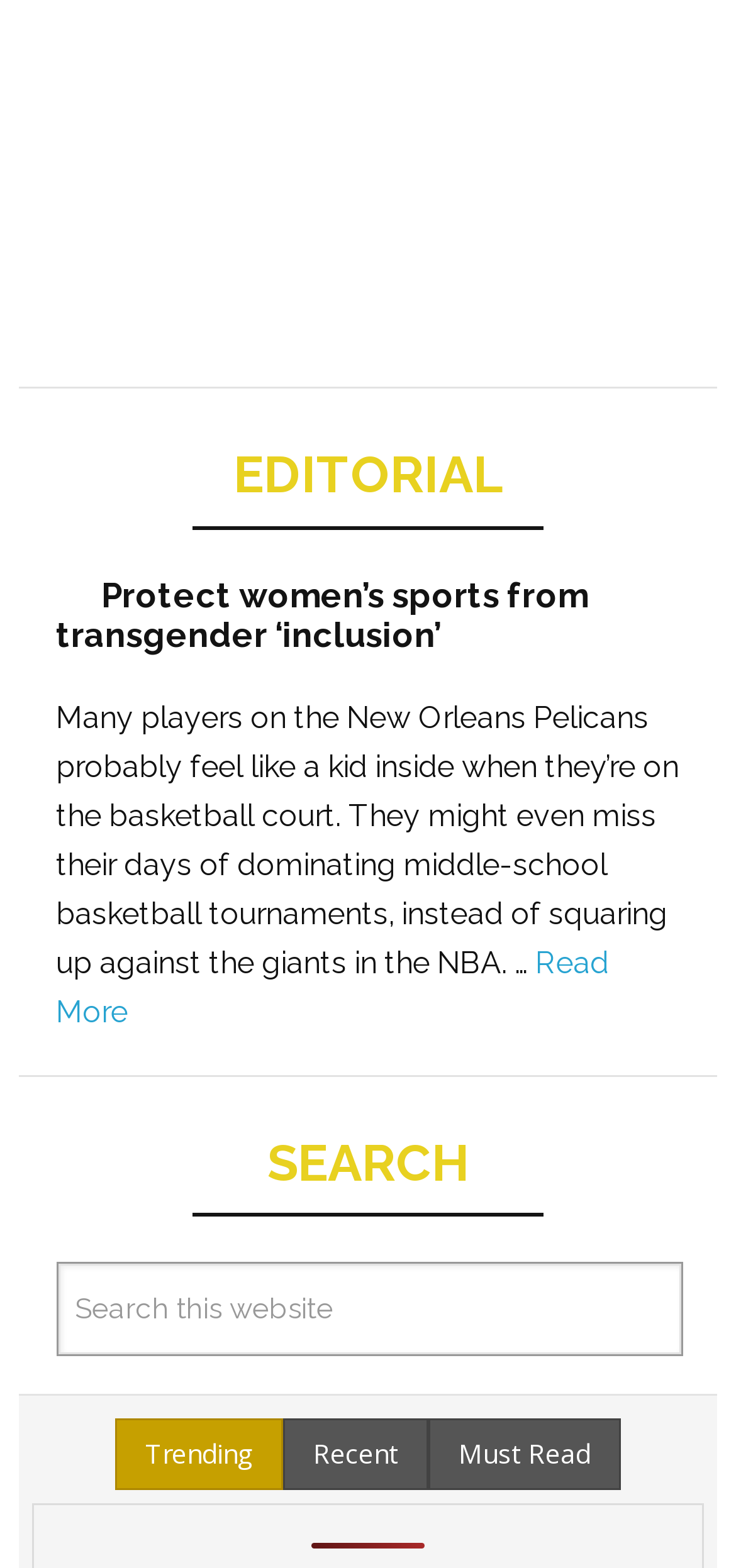Give a succinct answer to this question in a single word or phrase: 
What is the purpose of the element at the bottom left?

Search